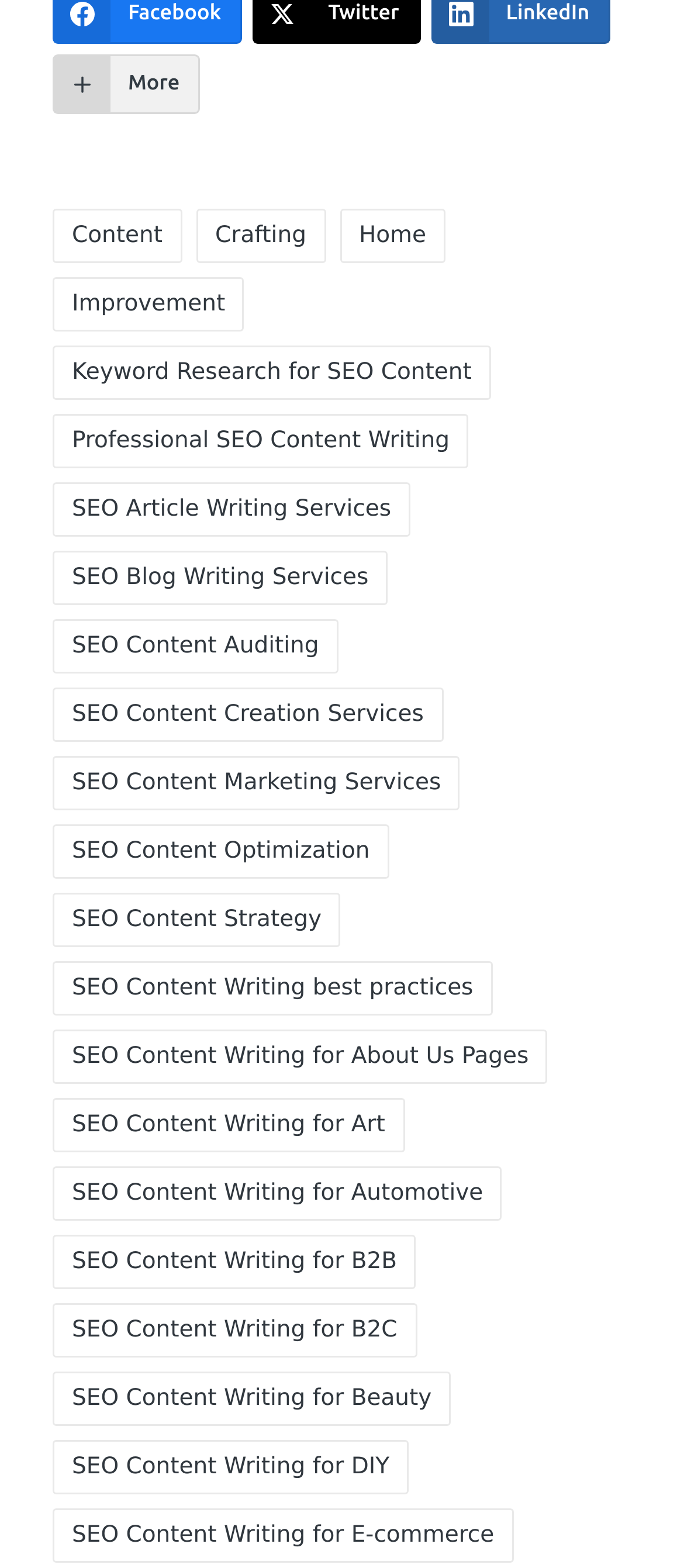How many links are there on the webpage?
Refer to the image and respond with a one-word or short-phrase answer.

24